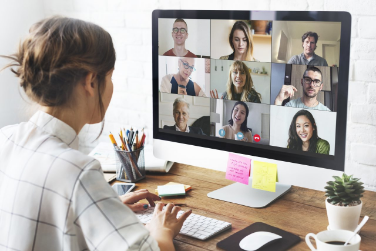What is reflected in the displayed video call?
Please give a detailed and elaborate explanation in response to the question.

The displayed video call reflects the essence of teamwork and collective brainstorming, as it shows a diverse group of people engaged in dialogue, emphasizing the importance of valuing different perspectives in discussions, as mentioned in the context of team retrospectives.